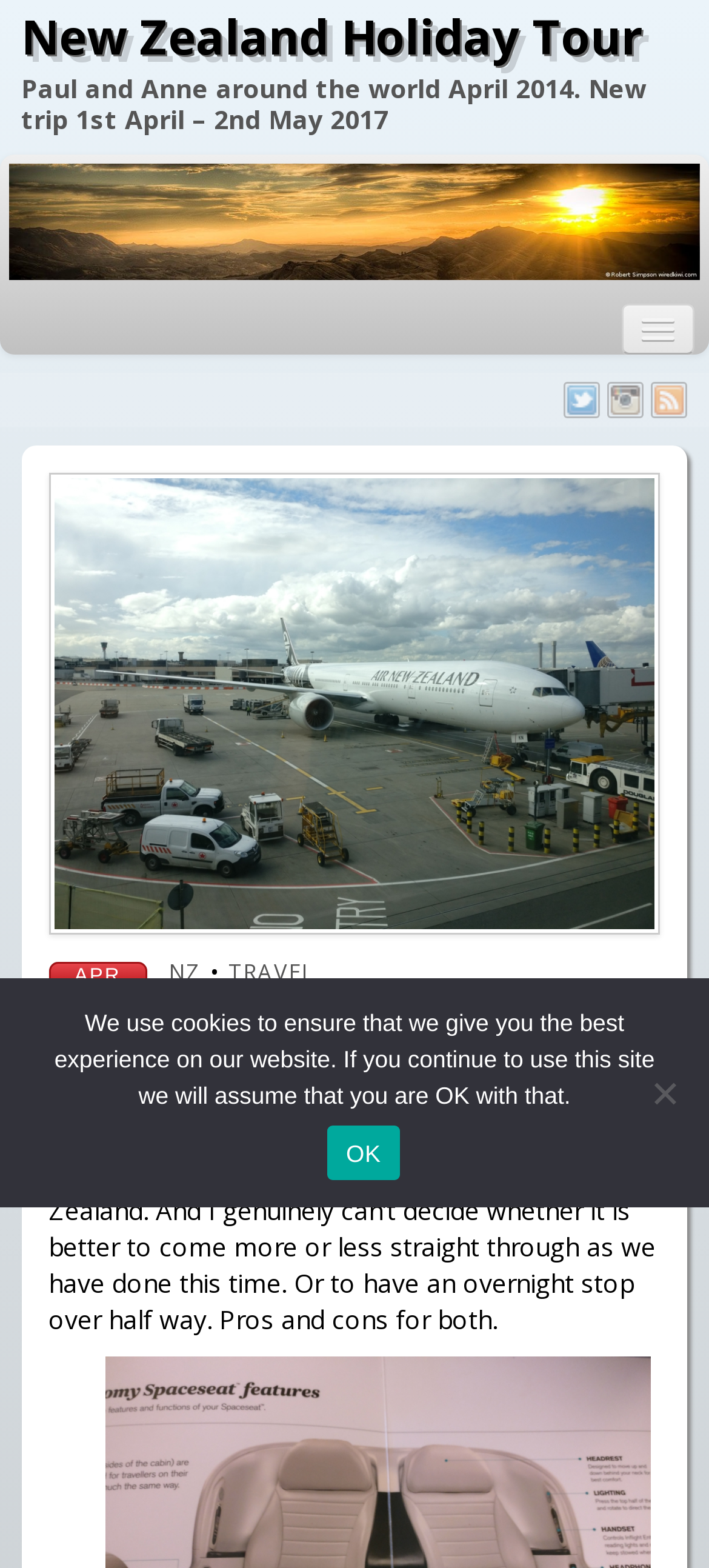Specify the bounding box coordinates of the element's area that should be clicked to execute the given instruction: "View 'Paul’s Instagram Feed'". The coordinates should be four float numbers between 0 and 1, i.e., [left, top, right, bottom].

[0.0, 0.416, 1.0, 0.464]